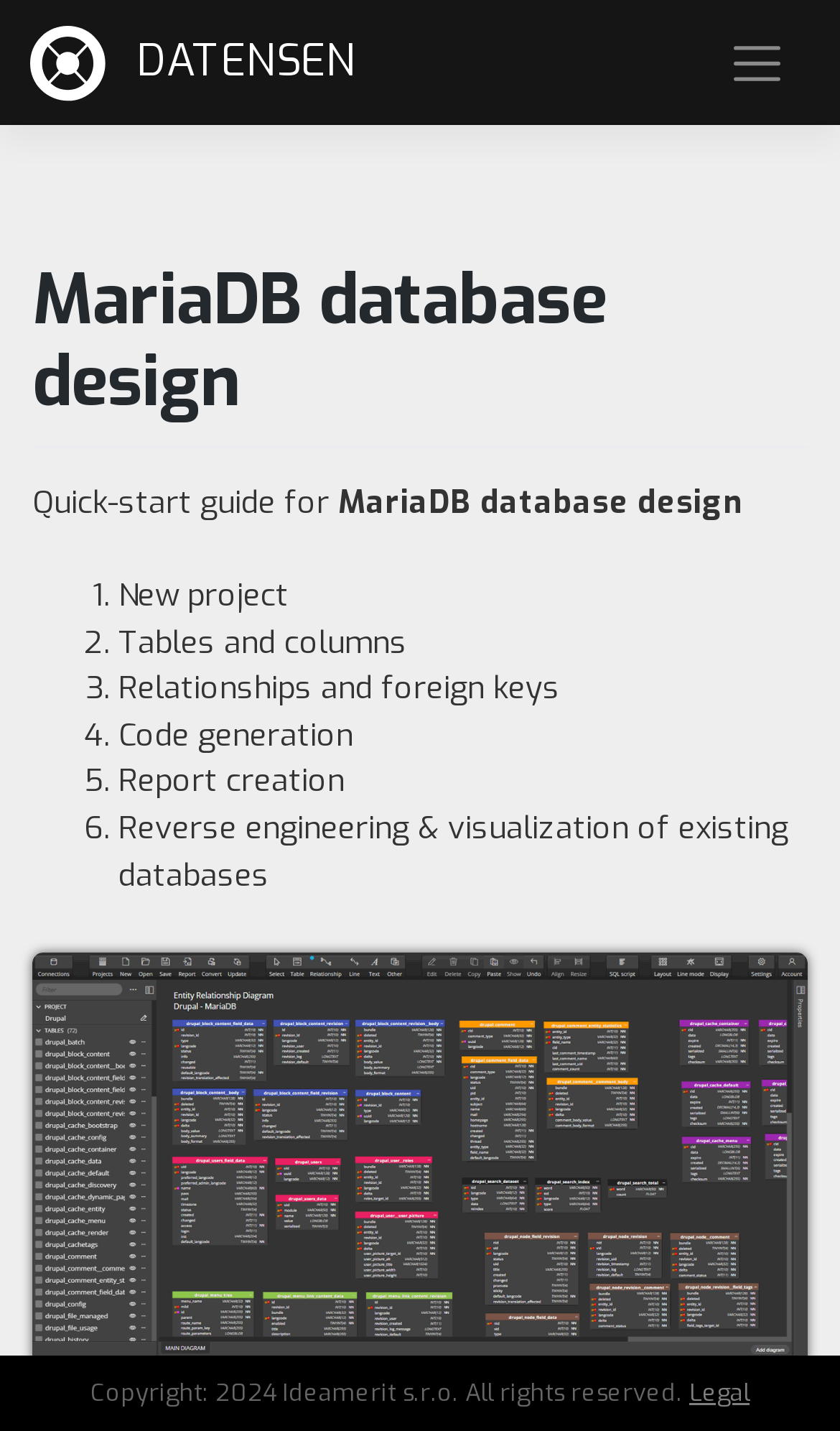How many steps are mentioned in the quick-start guide?
Please give a detailed and elaborate explanation in response to the question.

I can see a list of steps in the quick-start guide, which are numbered from 1 to 6, including 'New project', 'Tables and columns', 'Relationships and foreign keys', 'Code generation', 'Report creation', and 'Reverse engineering & visualization of existing databases'.